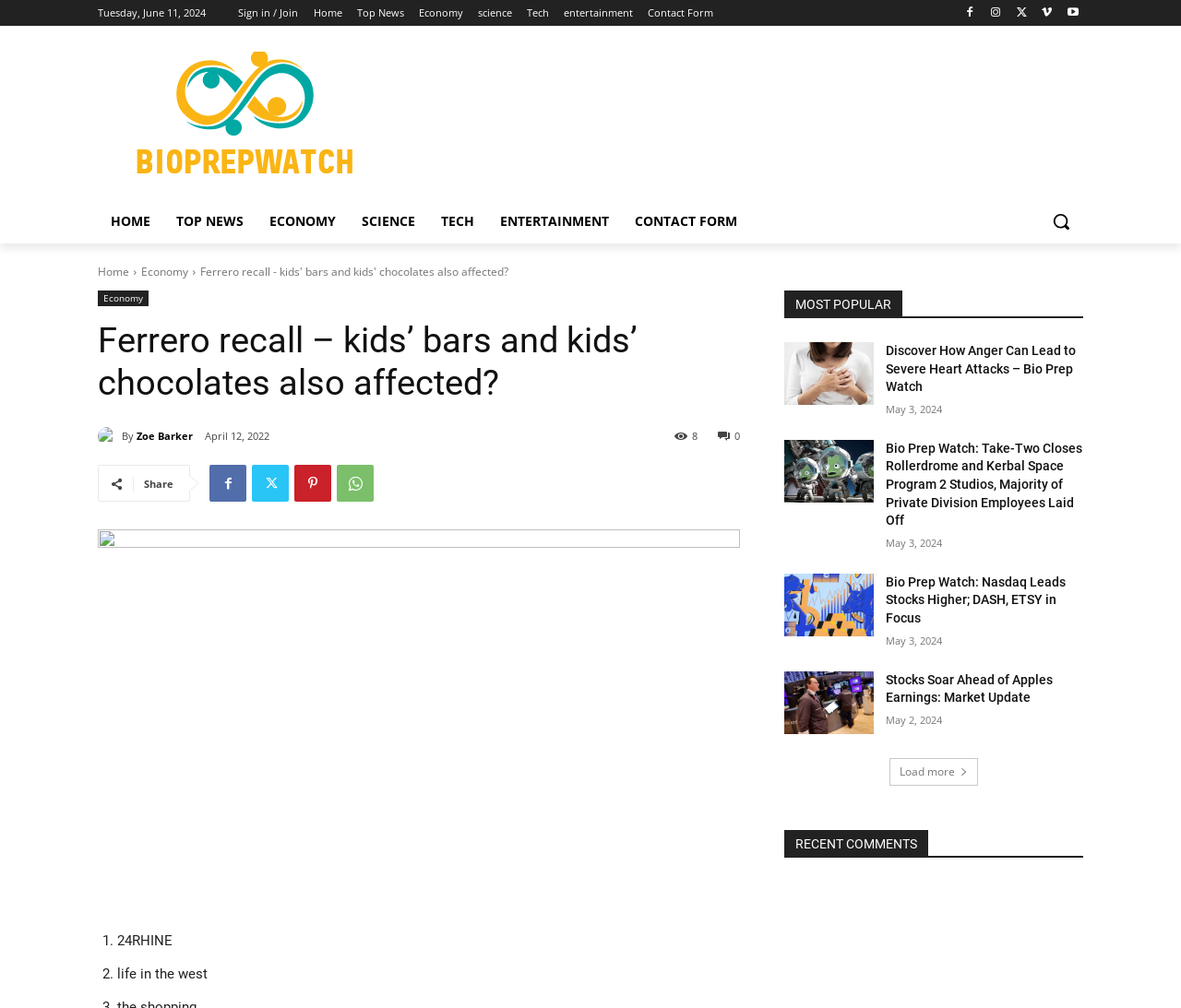What is the name of the author?
Based on the image, answer the question with as much detail as possible.

I found the name of the author by looking at the link element with the text 'Zoe Barker' which is located above the date of the article.